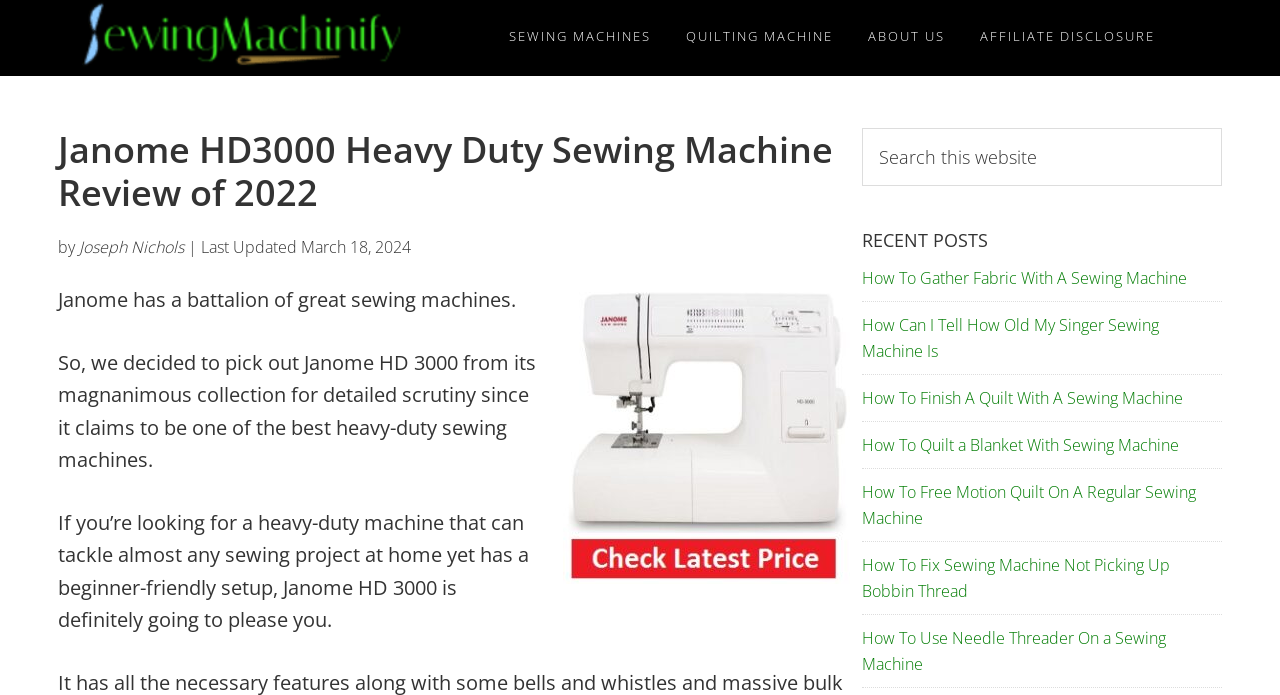Using the information in the image, give a comprehensive answer to the question: 
What is the category of the webpage?

The webpage is reviewing a sewing machine, and the navigation menu has categories such as 'SEWING MACHINES' and 'QUILTING MACHINE', which suggests that the webpage is related to sewing machines.